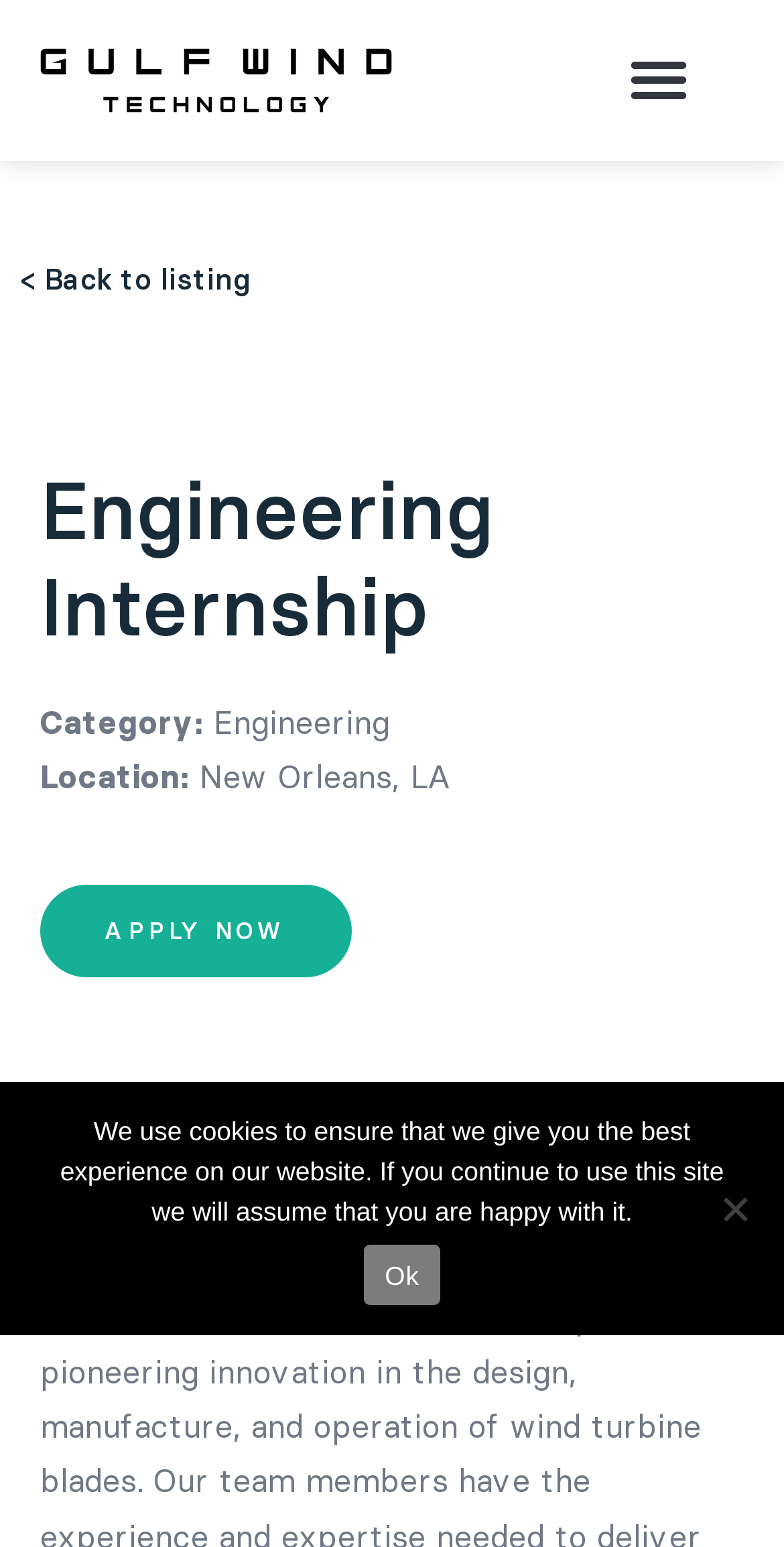Please answer the following question as detailed as possible based on the image: 
What is the company name of the internship?

I found the company name by looking at the logo at the top left corner of the webpage, which is described as 'Giulf Wind Technology Logo'.